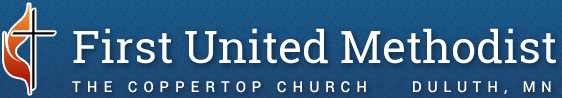What is the purpose of the church's visual representation?
Using the information from the image, give a concise answer in one word or a short phrase.

To welcome members of the community